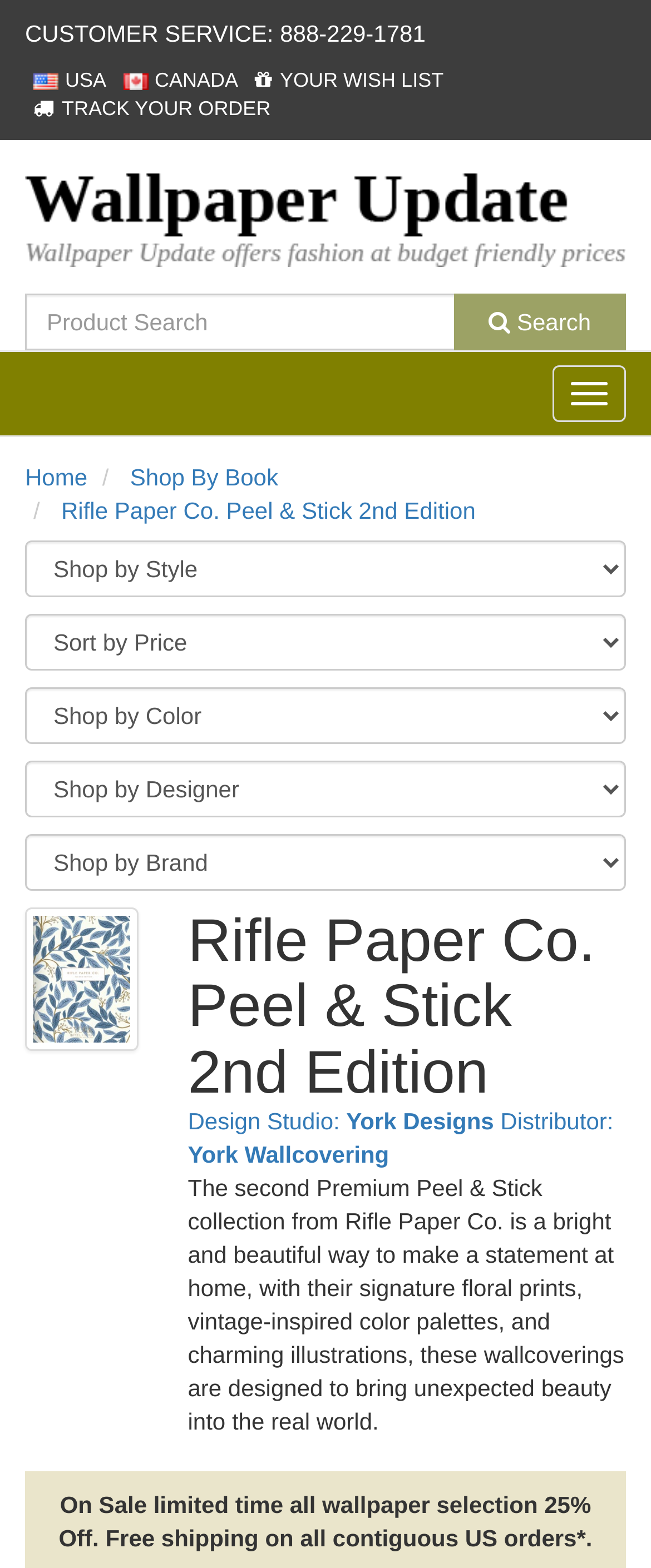Locate the bounding box coordinates of the element that should be clicked to fulfill the instruction: "Track your order".

[0.051, 0.062, 0.416, 0.077]